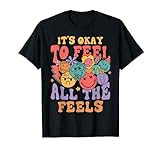Based on the image, please elaborate on the answer to the following question:
What is the purpose of the t-shirt?

The caption states that the t-shirt is a 'stylish and thoughtful choice for anyone looking to express their individuality while also spreading a positive message about embracing one's feelings', implying that one of the purposes of the t-shirt is to allow the wearer to express their individuality.